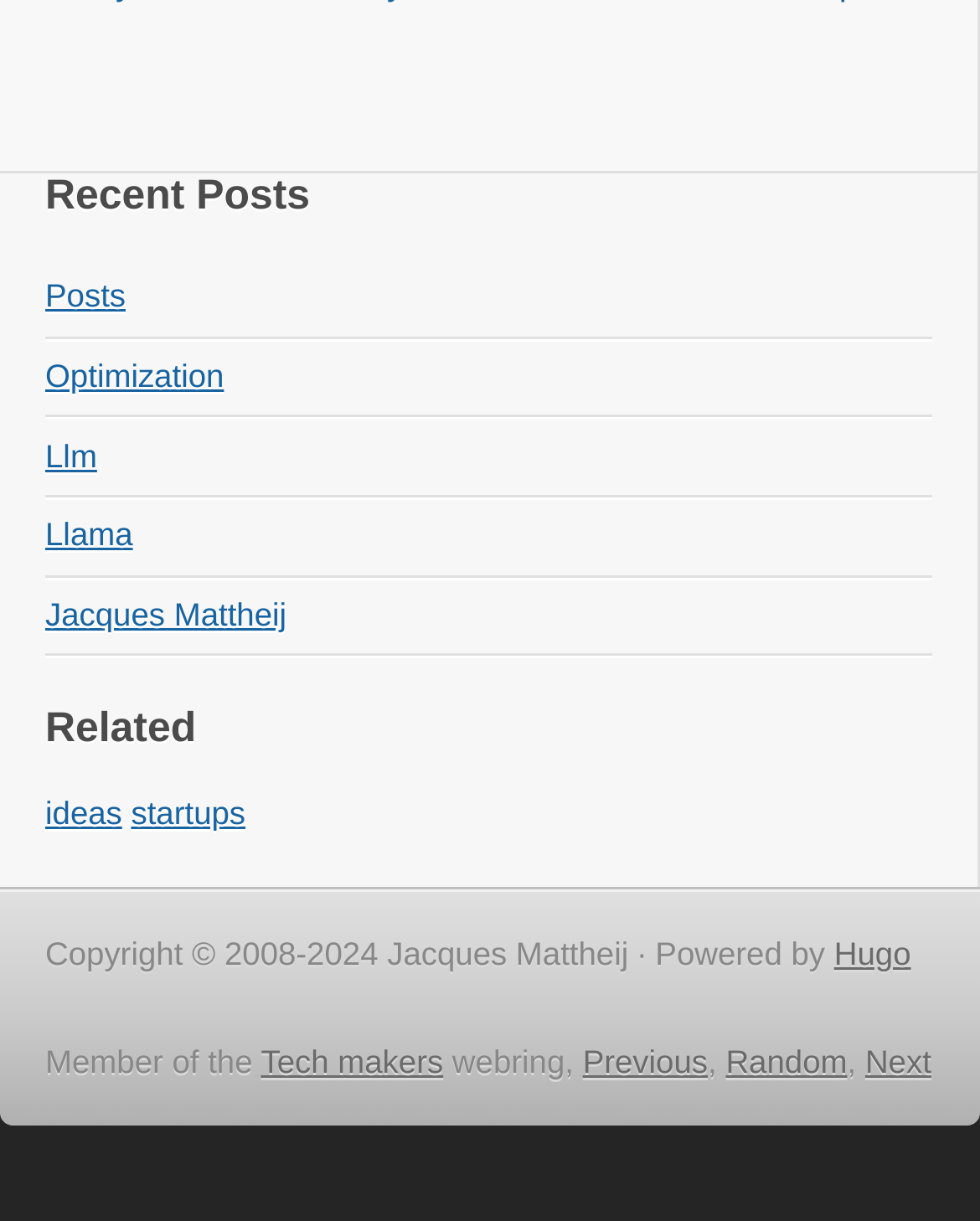How many links are there under 'Related'?
Please provide a full and detailed response to the question.

Under the 'Related' heading, there are two links: 'ideas' and 'startups'.